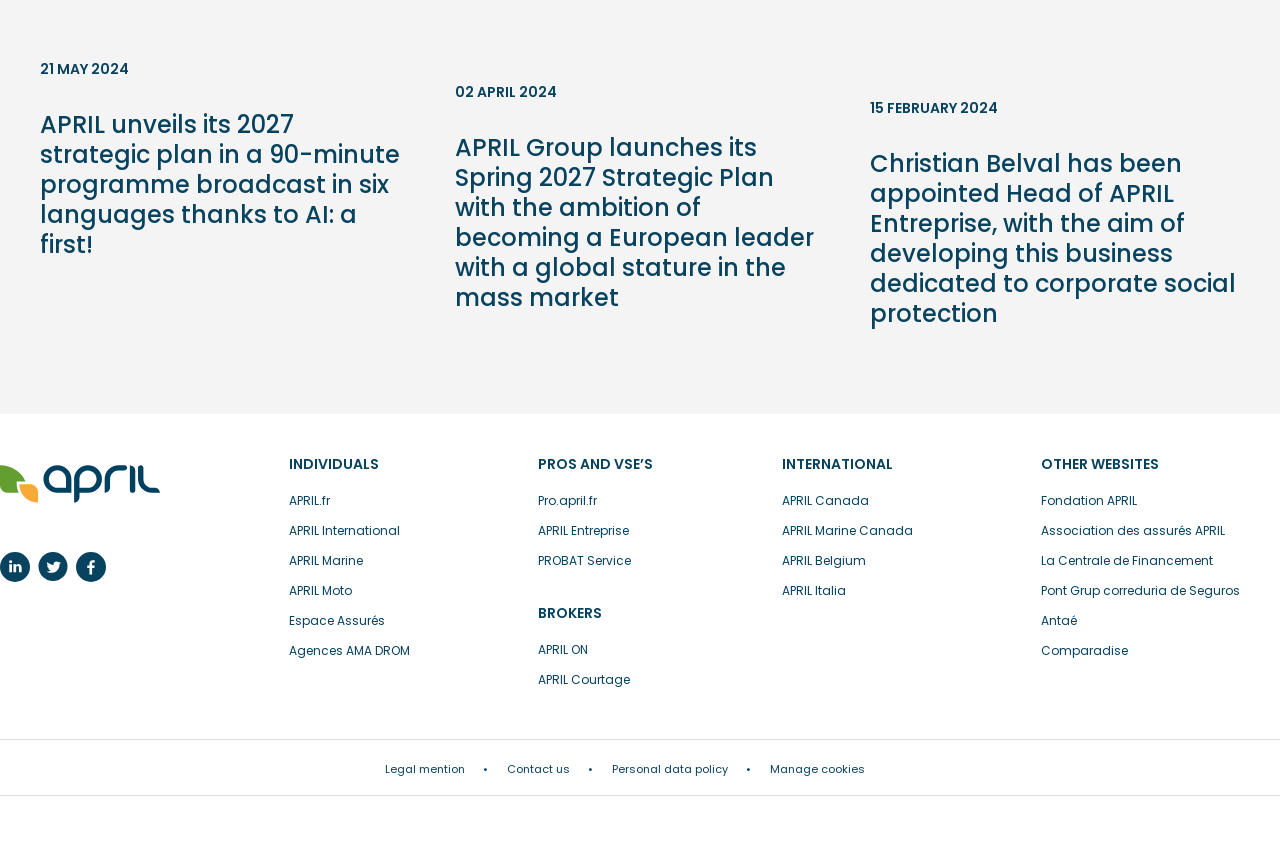What is the purpose of the 'Espace Assurés' link?
Give a one-word or short phrase answer based on the image.

For insured individuals